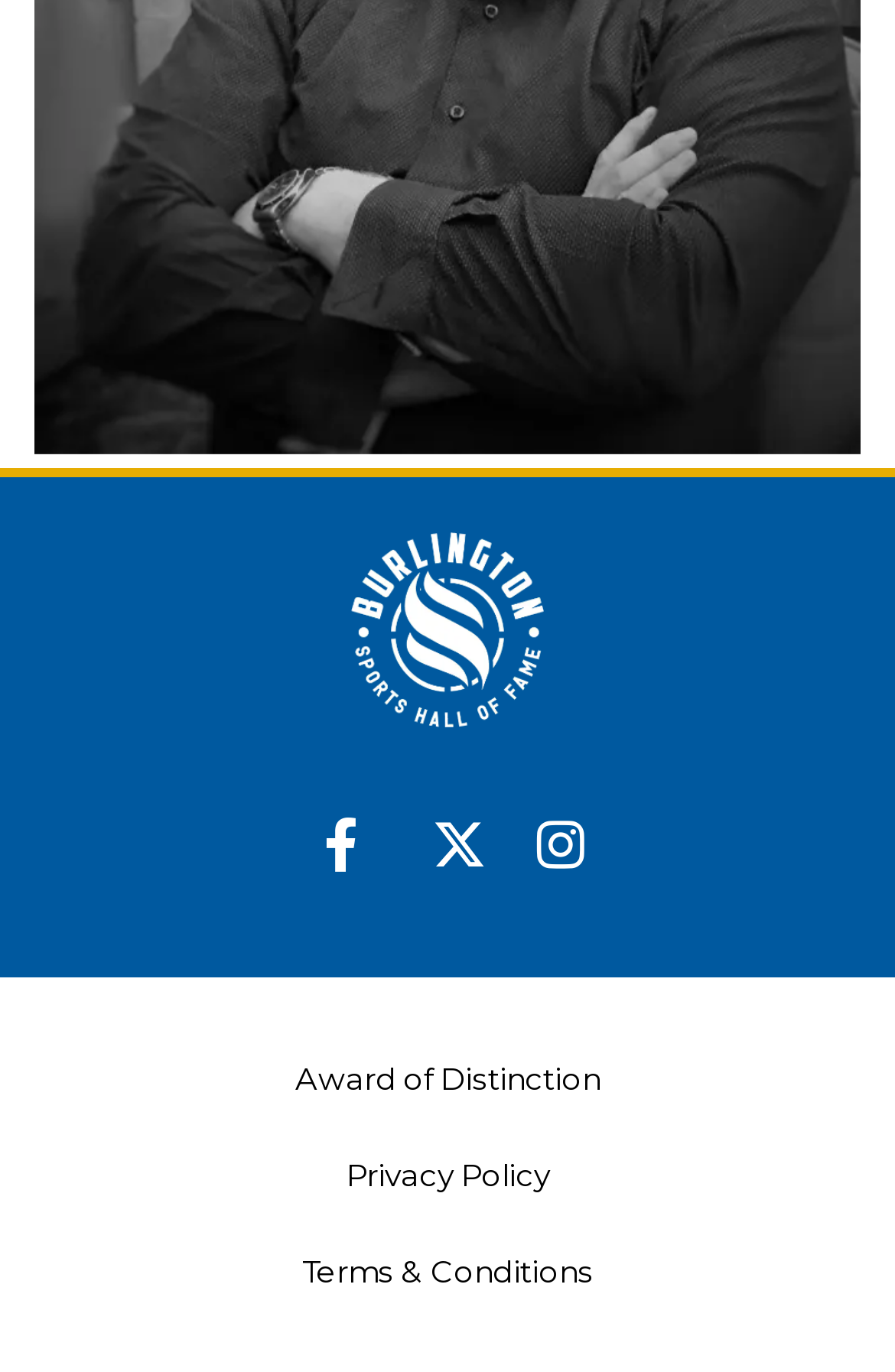Please determine the bounding box coordinates for the UI element described as: "Terms & Conditions".

[0.291, 0.891, 0.709, 0.961]